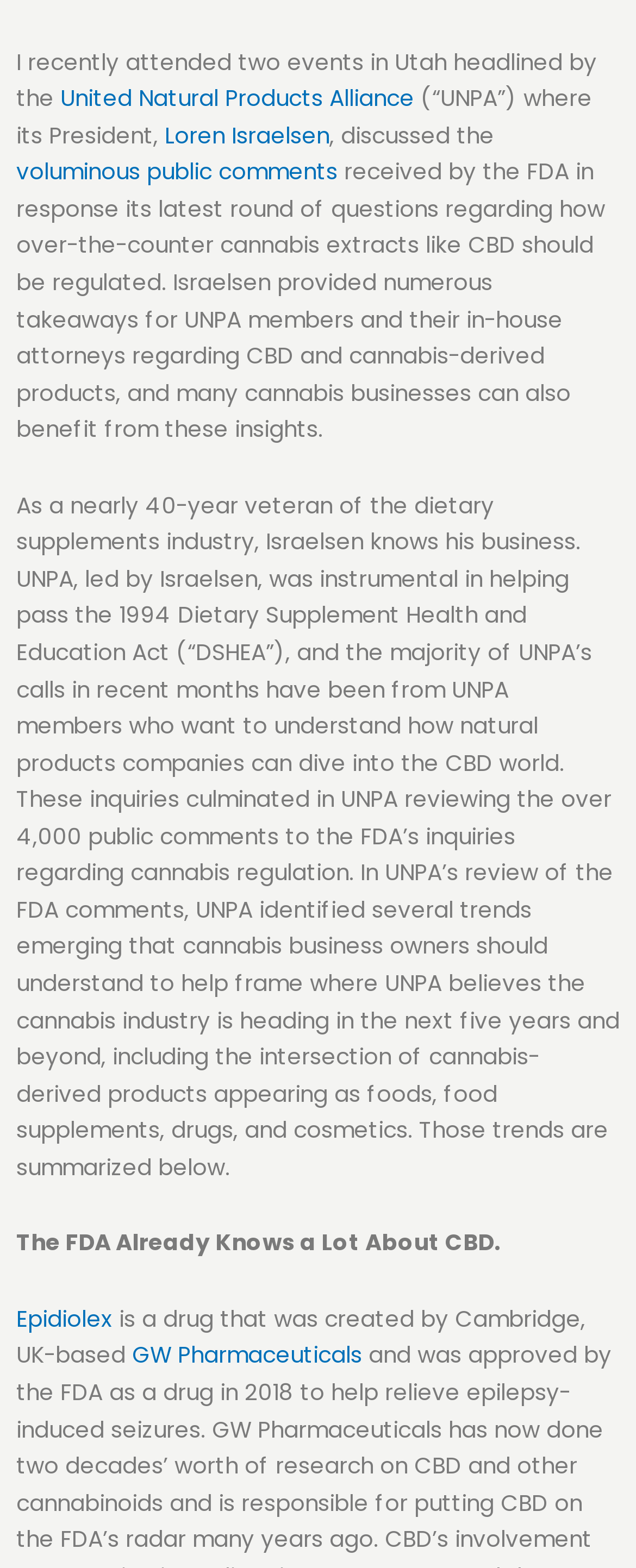Identify the bounding box of the UI element described as follows: "Epidiolex". Provide the coordinates as four float numbers in the range of 0 to 1 [left, top, right, bottom].

[0.026, 0.831, 0.177, 0.851]